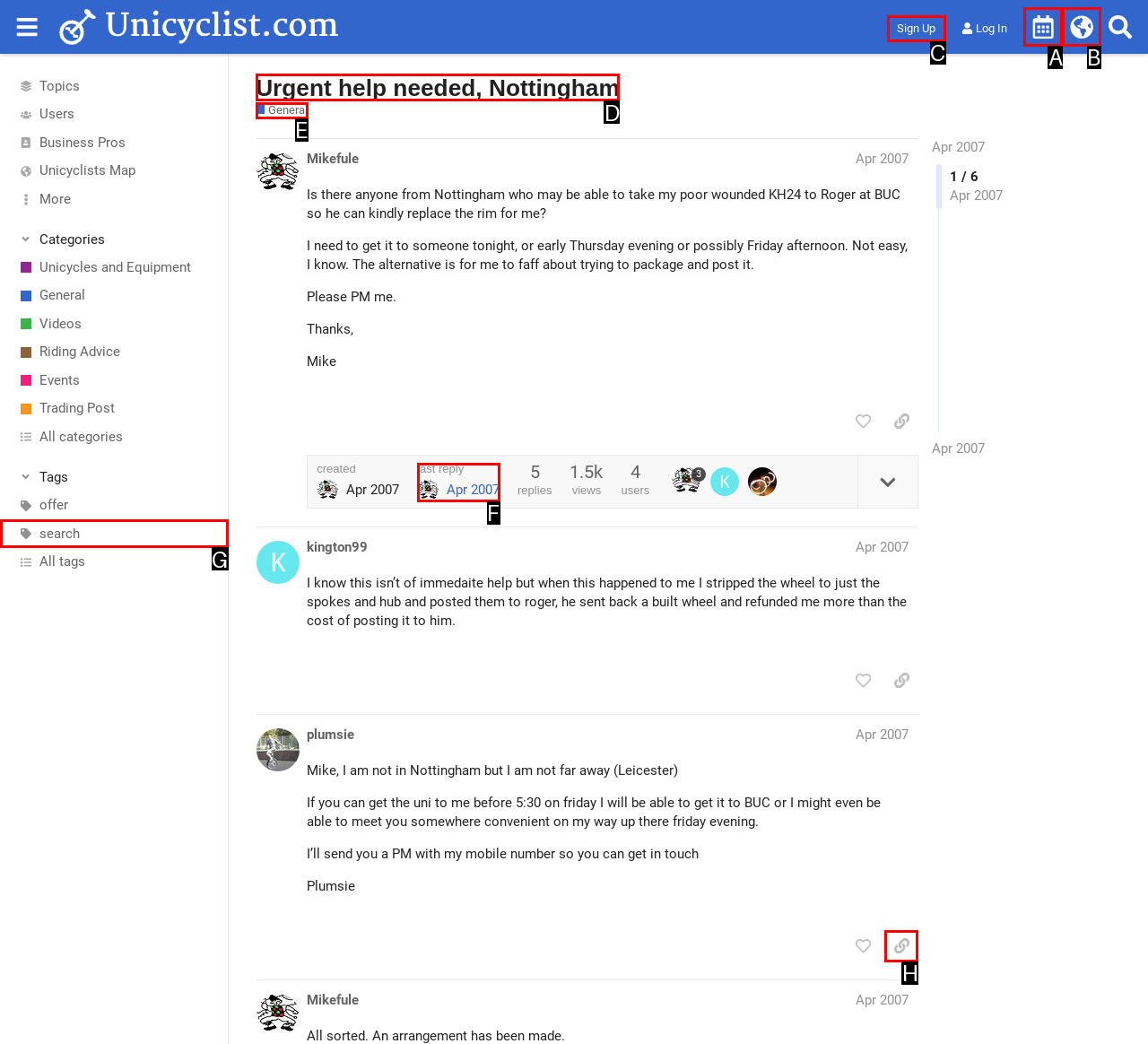Given the description: Unicycle Calendar, pick the option that matches best and answer with the corresponding letter directly.

A